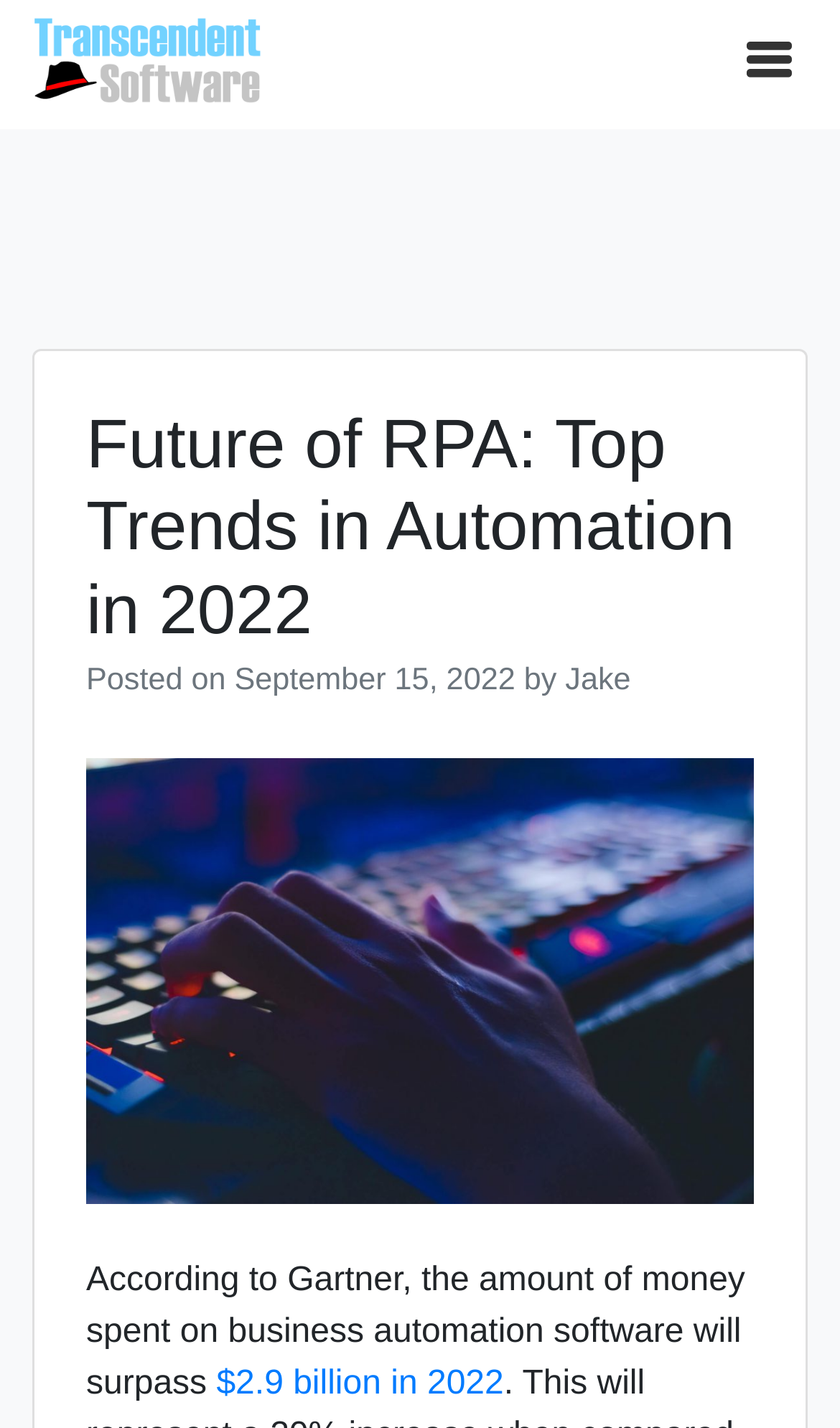Is the article about a specific company?
Please analyze the image and answer the question with as much detail as possible.

The article does not appear to be about a specific company, as it discusses general trends and predictions in the field of Robotic Process Automation (RPA) and business automation software, rather than focusing on a particular company or its products.